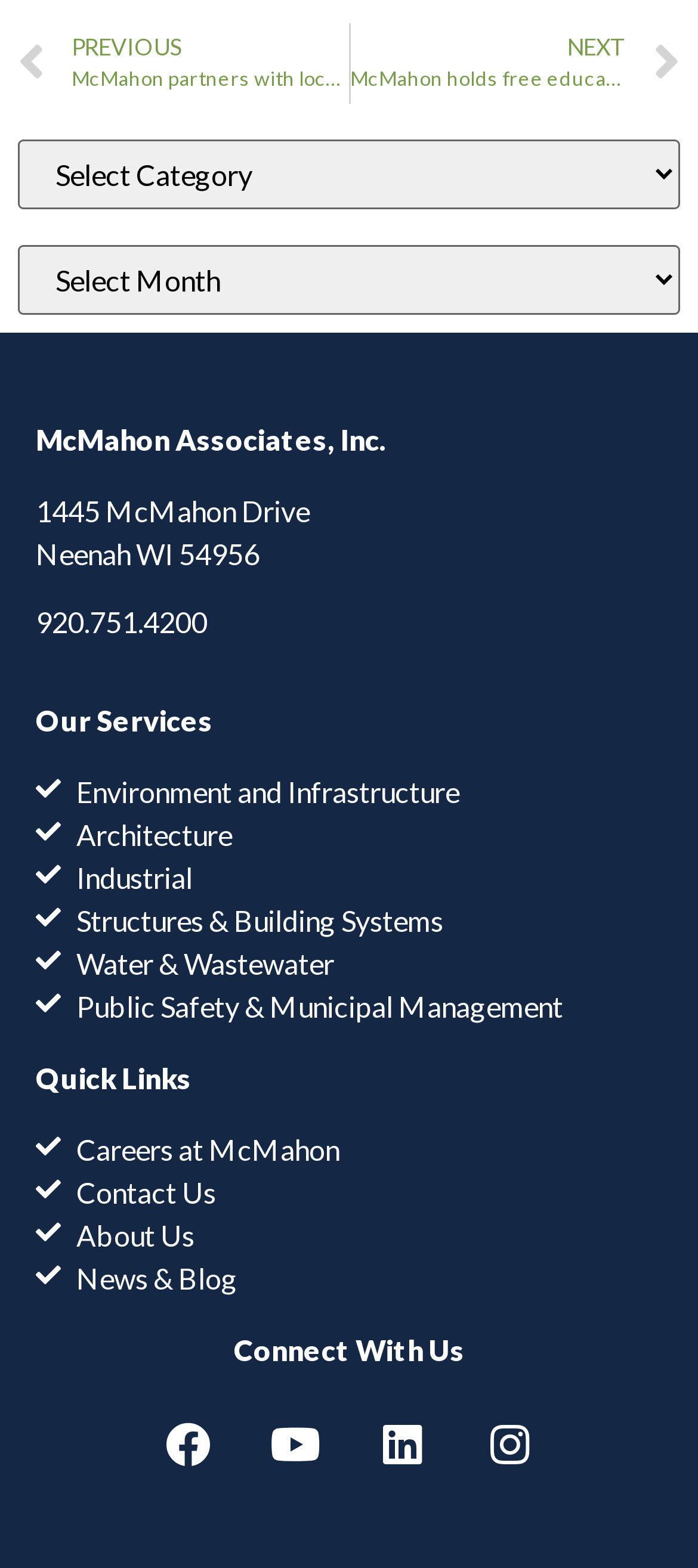Using the element description: "Public Safety & Municipal Management", determine the bounding box coordinates for the specified UI element. The coordinates should be four float numbers between 0 and 1, [left, top, right, bottom].

[0.051, 0.628, 0.949, 0.655]